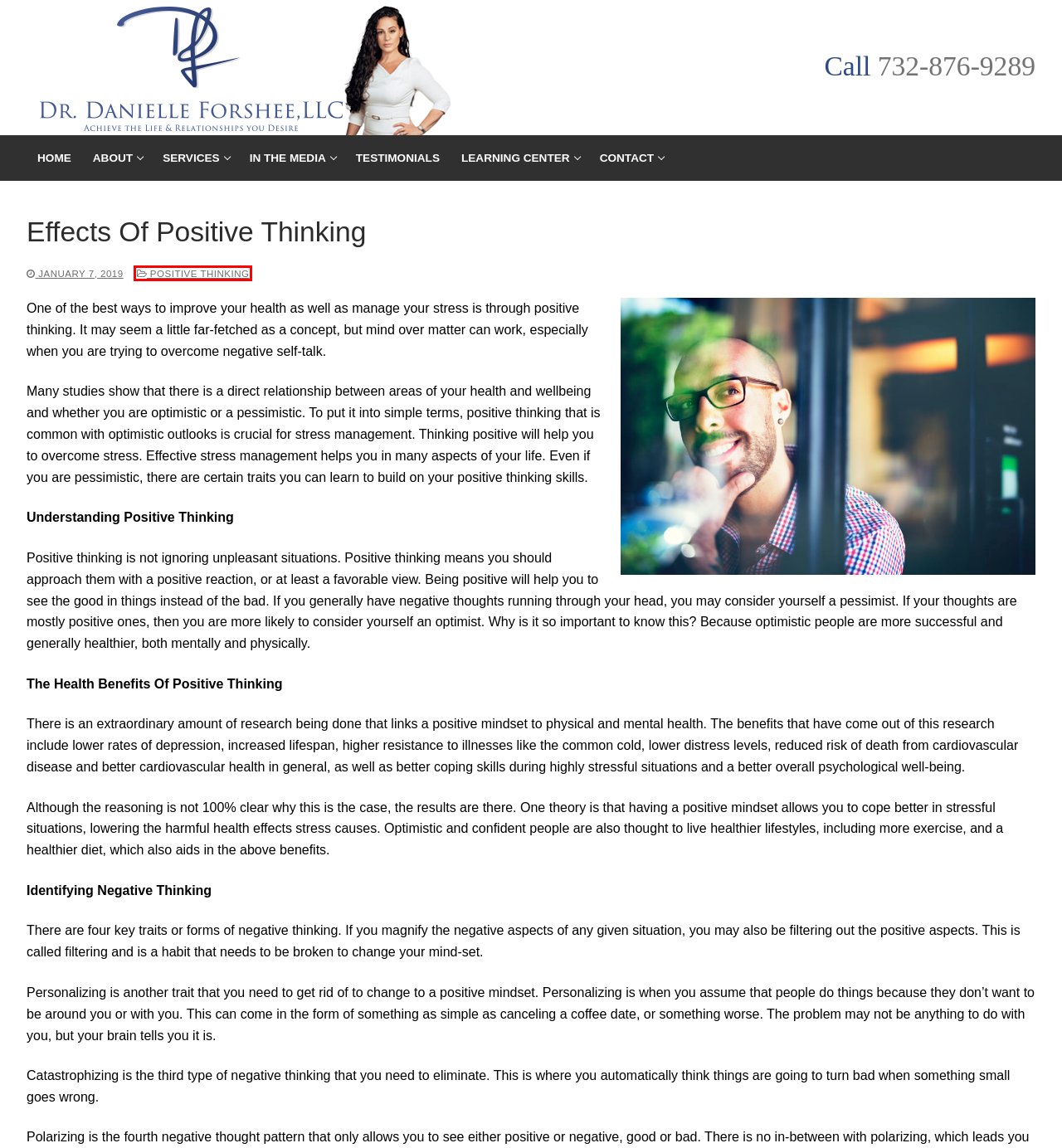Examine the screenshot of the webpage, which includes a red bounding box around an element. Choose the best matching webpage description for the page that will be displayed after clicking the element inside the red bounding box. Here are the candidates:
A. Ways Exercise Can Impact Your Mental Health - Dr. Danielle Forshee, Psy.D.
B. Marriage Counseling NJ, Family Mediation, Divorce Counseling NJ
C. Affordable Web Design, SEO, & Internet Marketing for Business
D. Positive Thinking Archives -
E. Testimonials - Marriage Counseling, Family Mediation, Divorce Counseling NJ
F. How Is Social Anxiety Different From Generalized Anxiety? - Dr. Danielle Forshee, Psy.D.
G. Services - Marriage Counseling, Family Mediation, Divorce Counseling NJ
H. What are the facts and benefits of Reunification Therapy?

D